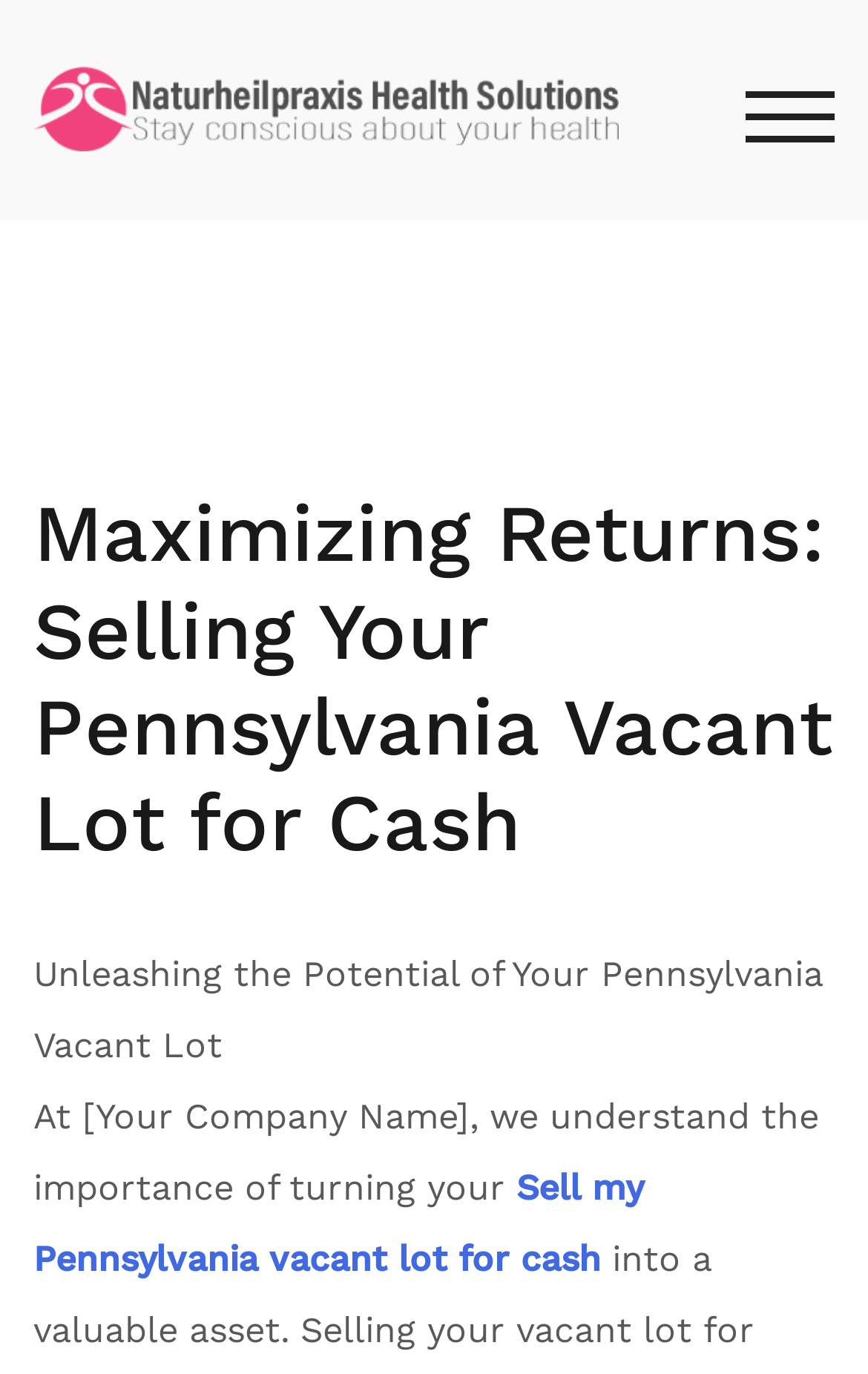Answer this question using a single word or a brief phrase:
What is the company name mentioned on the webpage?

Not specified